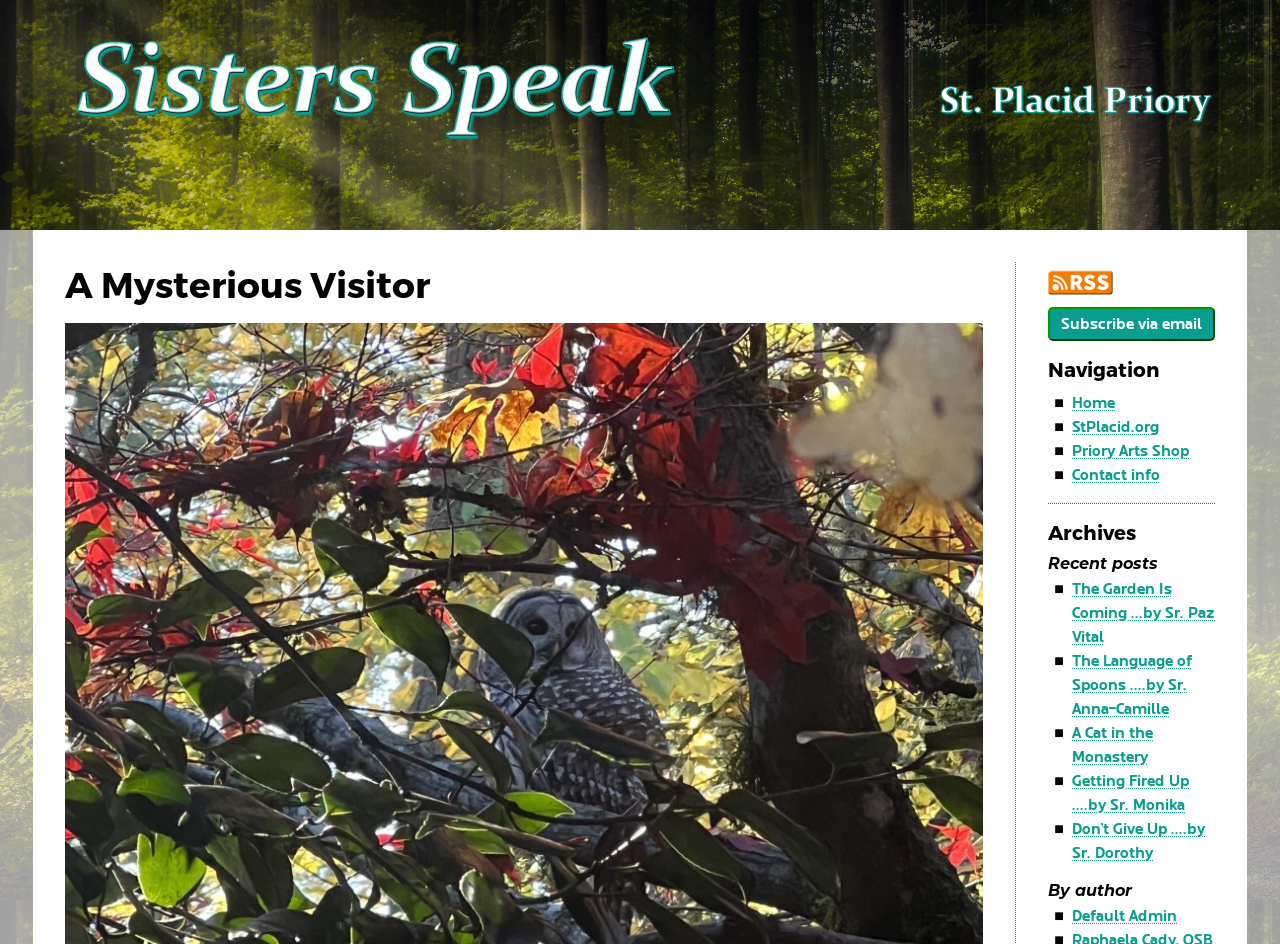Please identify the bounding box coordinates of the element that needs to be clicked to execute the following command: "Call 0800 026 1530". Provide the bounding box using four float numbers between 0 and 1, formatted as [left, top, right, bottom].

None